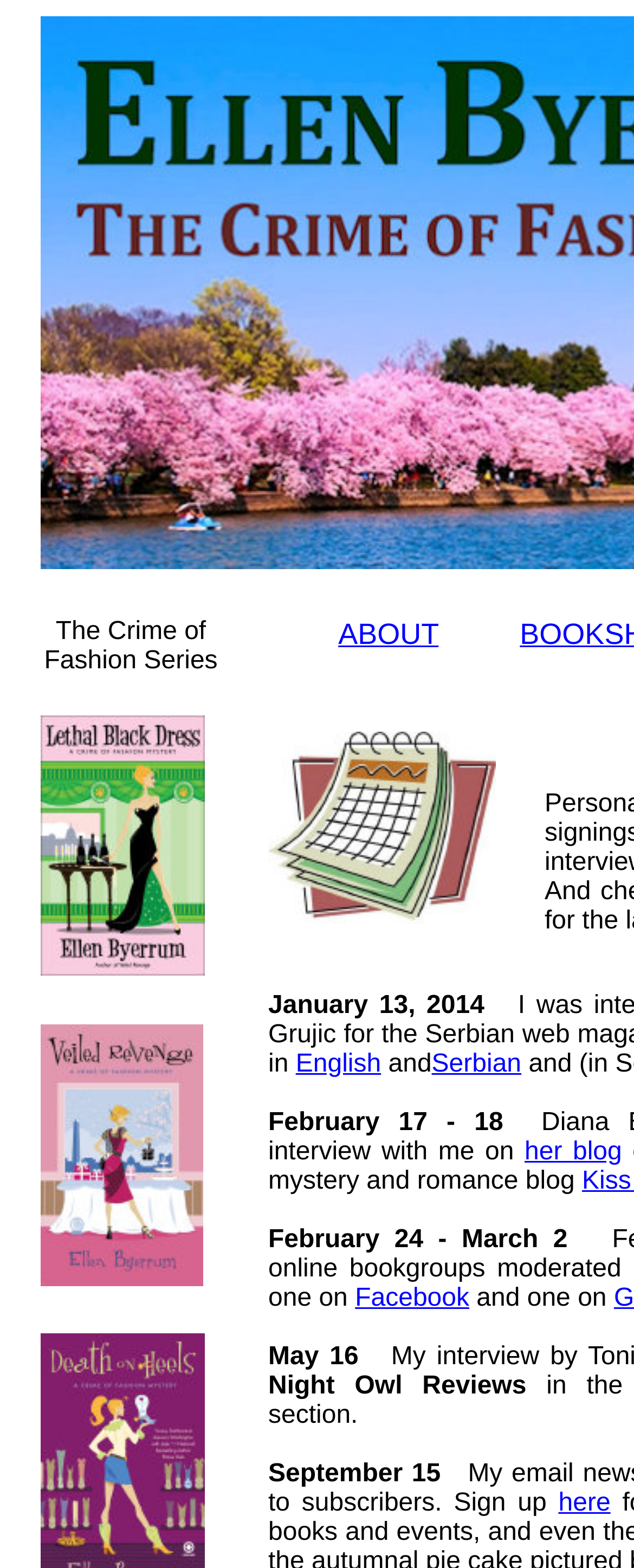Please answer the following question using a single word or phrase: What language options are available on this webpage?

English and Serbian